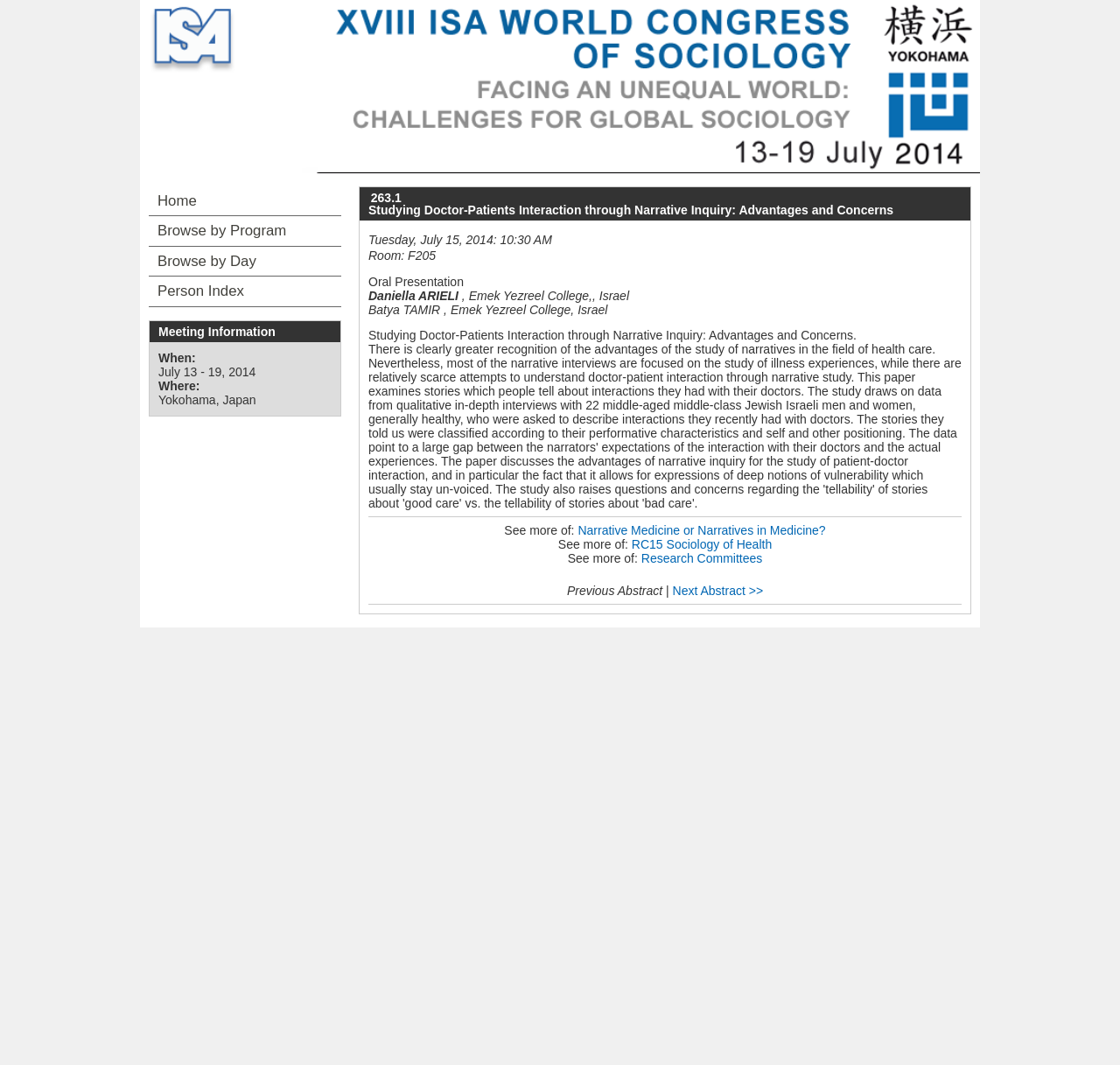Find the bounding box coordinates of the area that needs to be clicked in order to achieve the following instruction: "browse by program". The coordinates should be specified as four float numbers between 0 and 1, i.e., [left, top, right, bottom].

[0.133, 0.203, 0.305, 0.231]